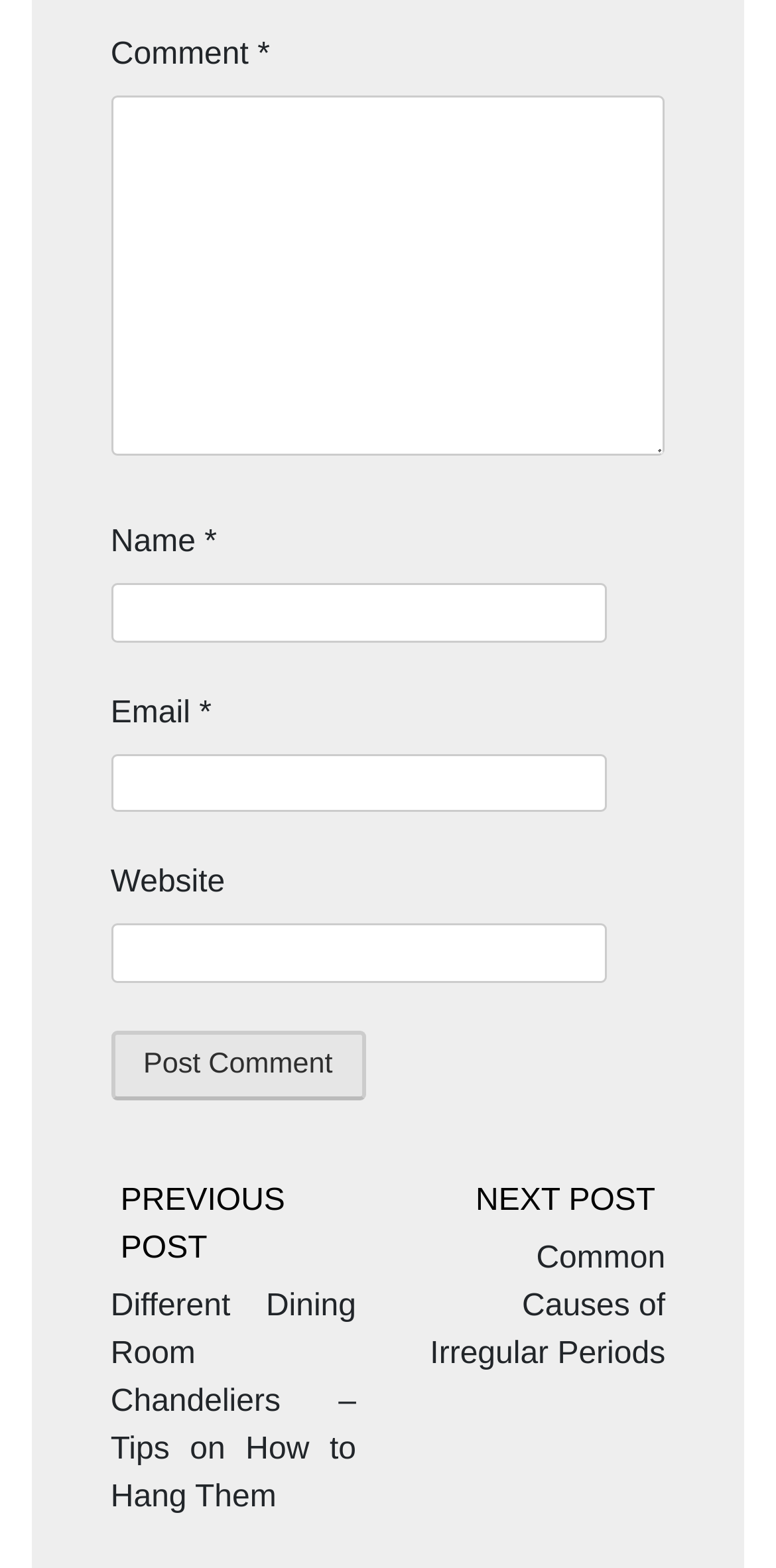What is the label of the third textbox?
From the image, respond with a single word or phrase.

Email